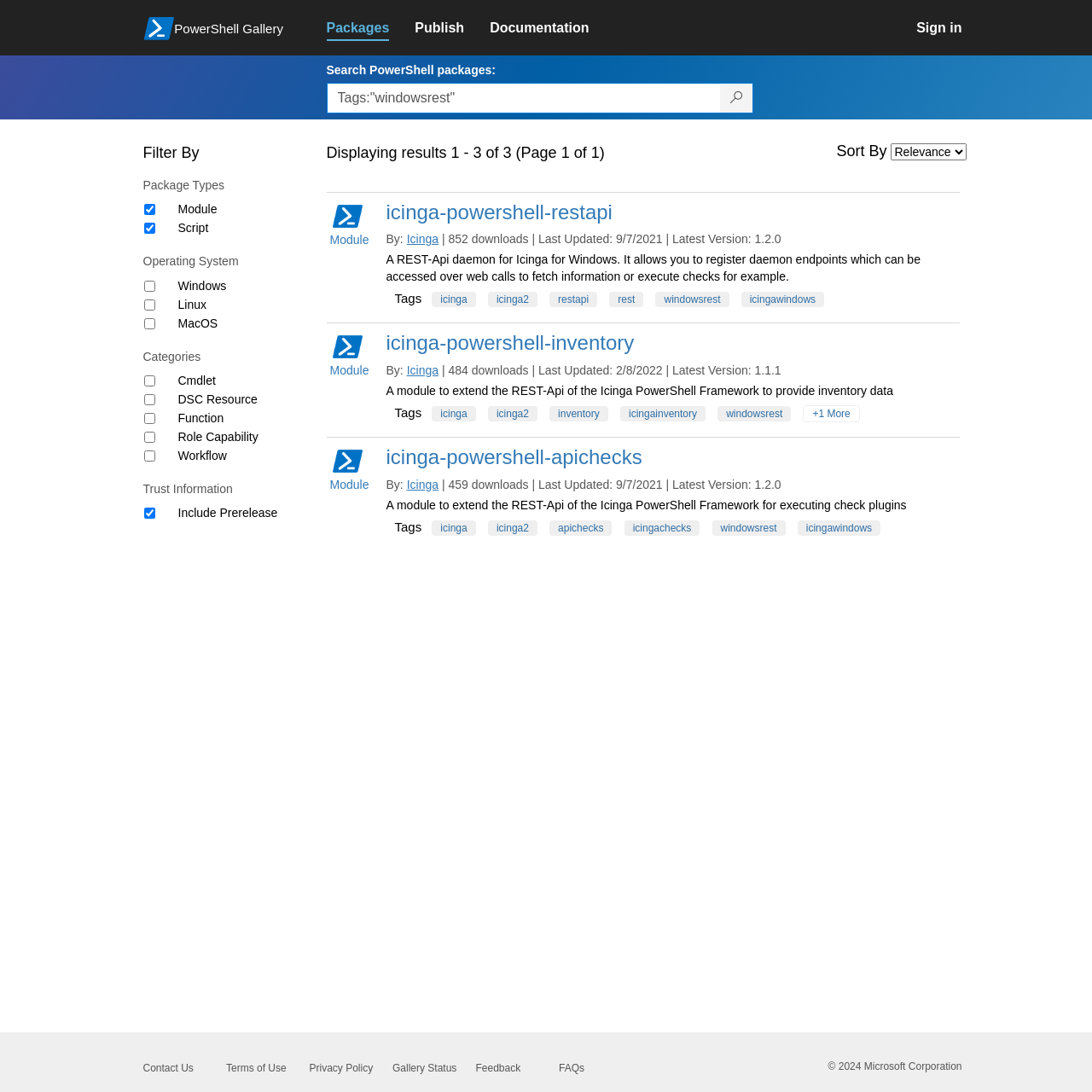Locate the bounding box coordinates for the element described below: "Gallery Status". The coordinates must be four float values between 0 and 1, formatted as [left, top, right, bottom].

[0.359, 0.973, 0.418, 0.984]